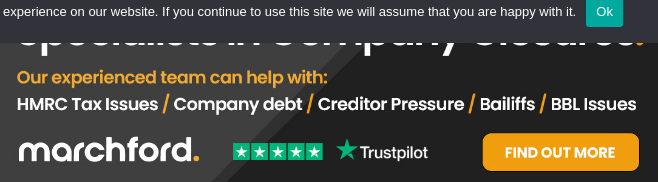From the image, can you give a detailed response to the question below:
What type of loan issue does Marchford assist with?

According to the caption, Marchford assists with Bounce Back Loan (BBL) issues, which is one of the specific financial challenges they can help clients navigate, in addition to HMRC tax issues, company debt, creditor pressure, and bailiffs.